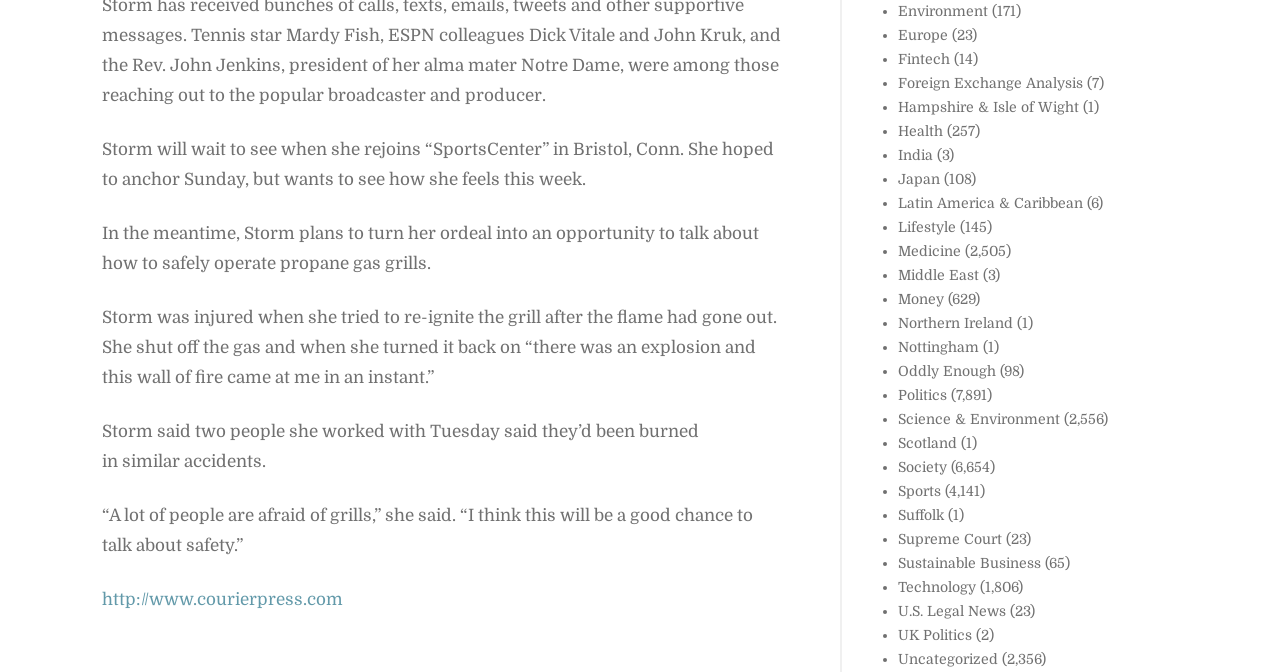Determine the bounding box coordinates for the element that should be clicked to follow this instruction: "Click the 'Google+' button". The coordinates should be given as four float numbers between 0 and 1, in the format [left, top, right, bottom].

[0.265, 0.955, 0.339, 0.994]